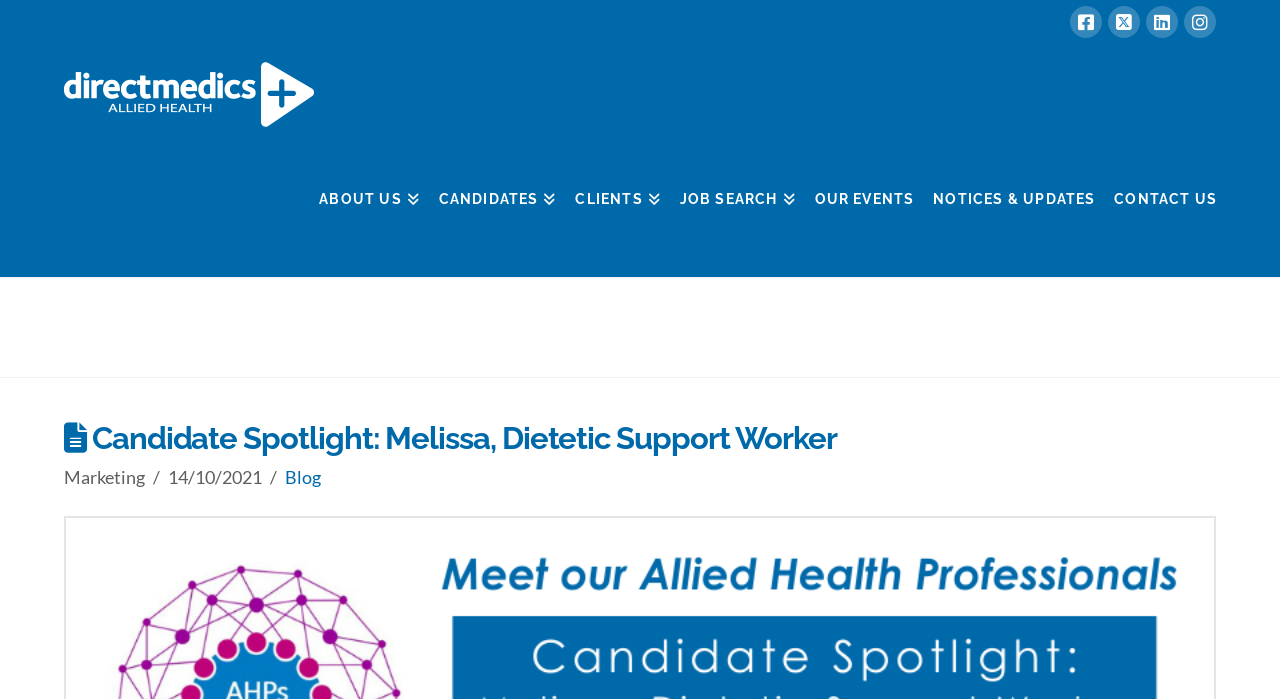How many navigation links are below the logo?
Please respond to the question thoroughly and include all relevant details.

I counted the links below the logo, and there are seven navigation links: ABOUT US, CANDIDATES, CLIENTS, JOB SEARCH, OUR EVENTS, NOTICES & UPDATES, and CONTACT US.